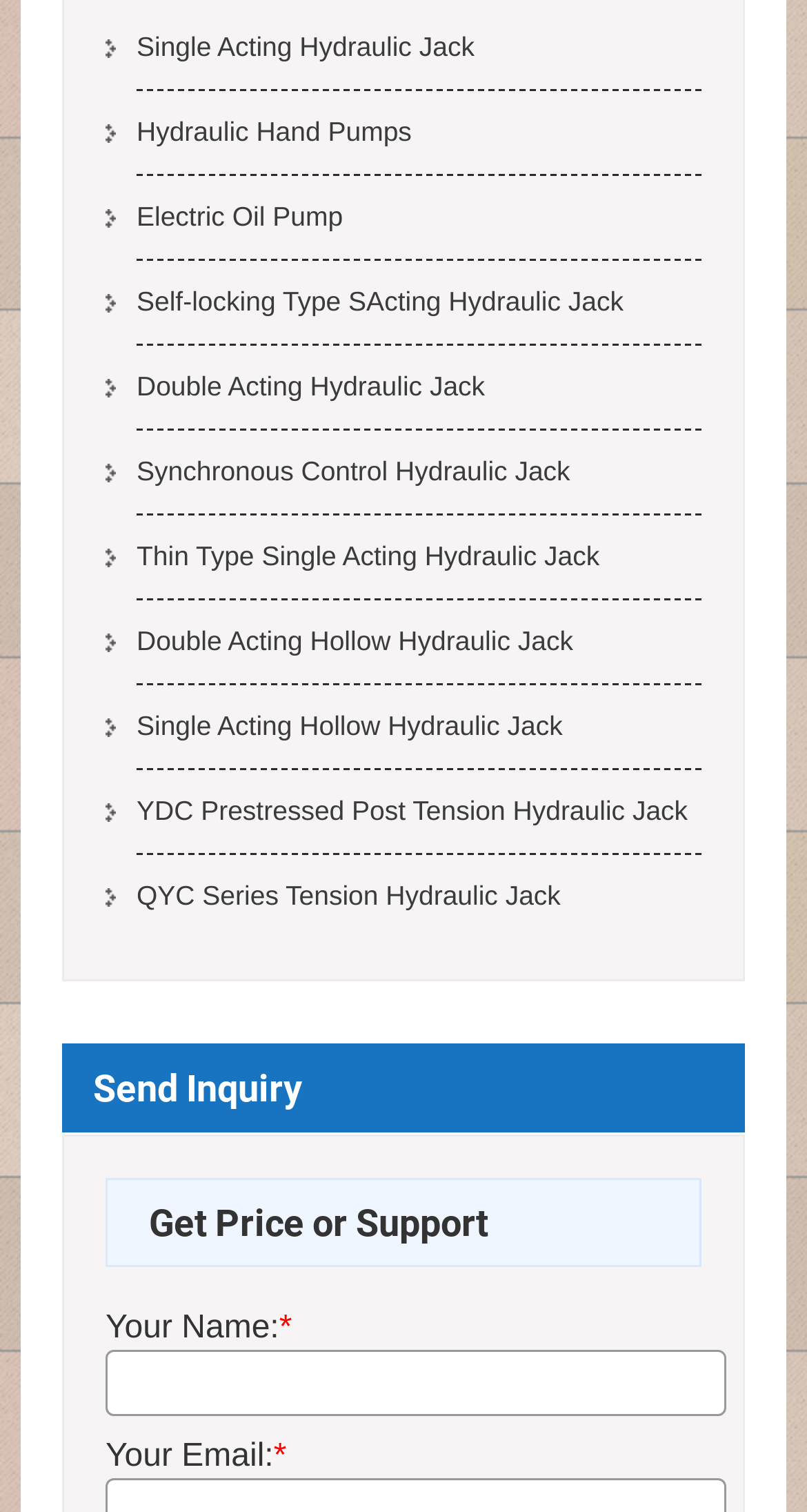Please find the bounding box coordinates of the section that needs to be clicked to achieve this instruction: "Click on Get Price or Support".

[0.131, 0.78, 0.869, 0.838]